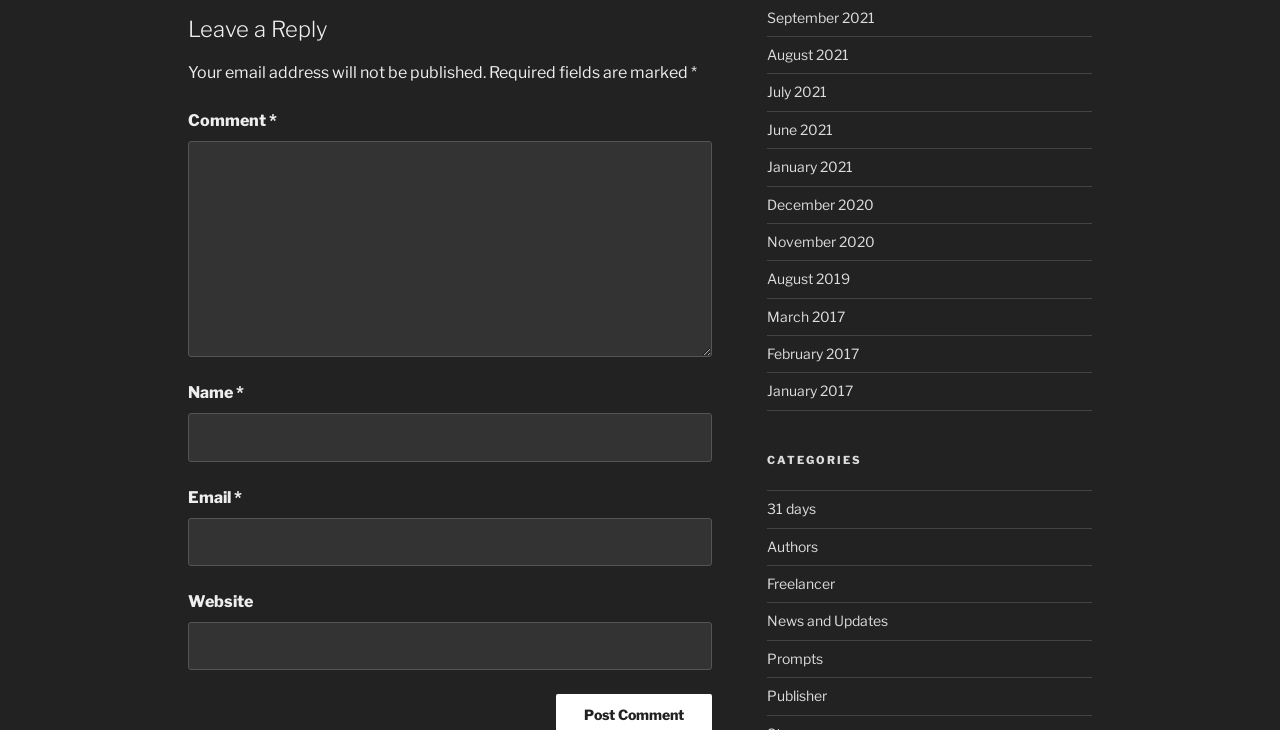Determine the bounding box coordinates of the UI element described by: "February 2017".

[0.599, 0.473, 0.671, 0.496]